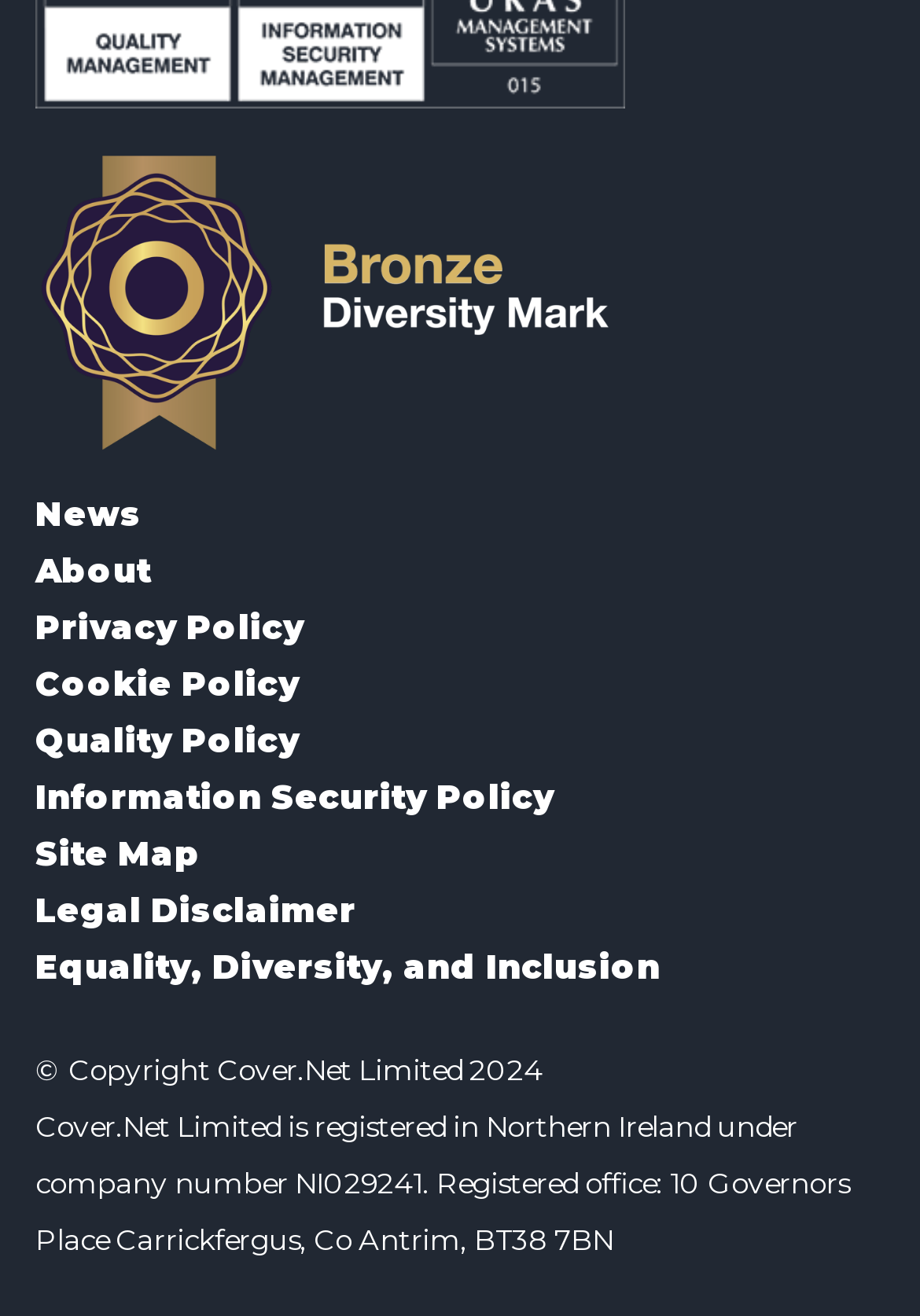What is the company name?
Look at the image and answer the question with a single word or phrase.

Cover.Net Limited